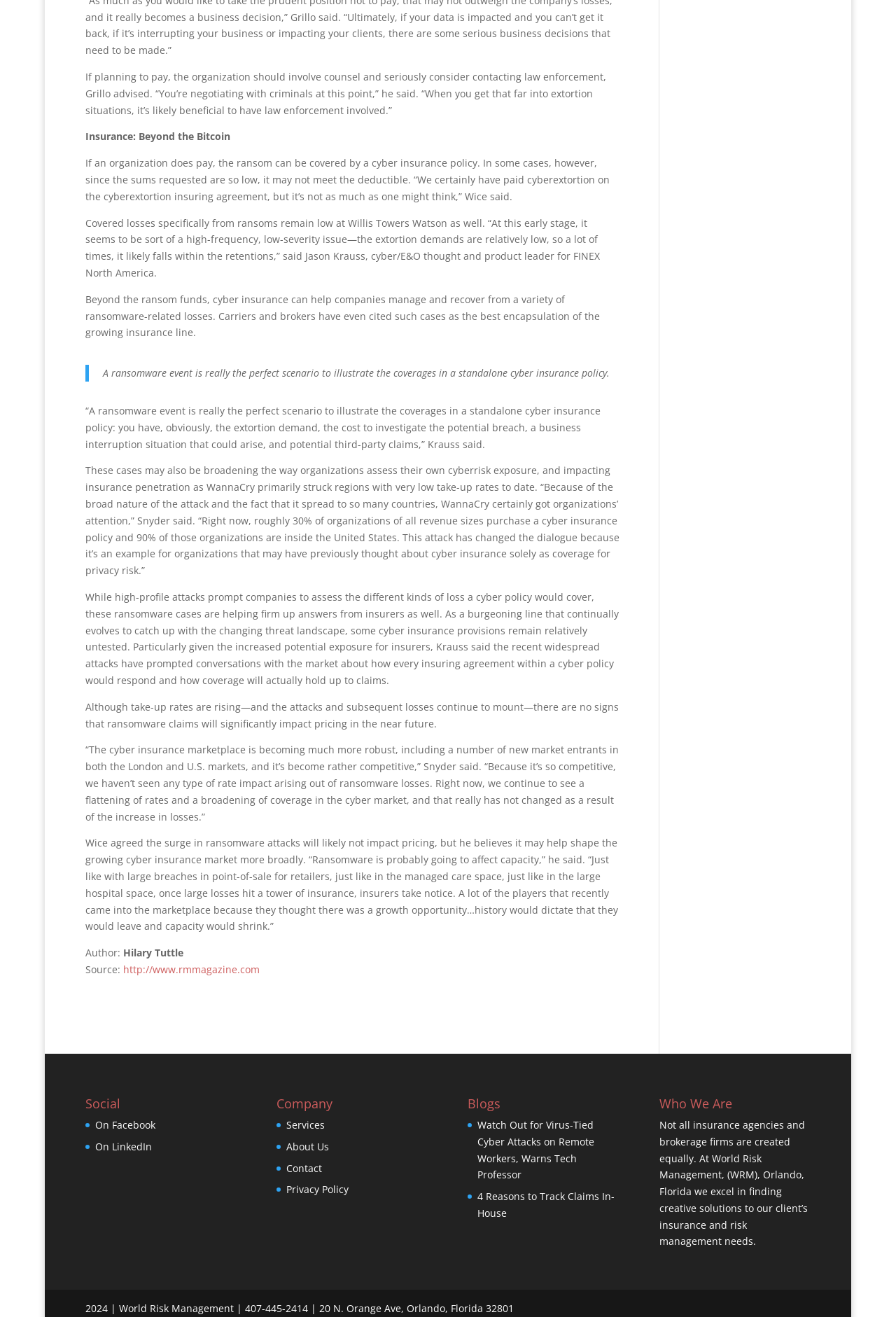Please predict the bounding box coordinates (top-left x, top-left y, bottom-right x, bottom-right y) for the UI element in the screenshot that fits the description: Privacy Policy

[0.32, 0.898, 0.389, 0.908]